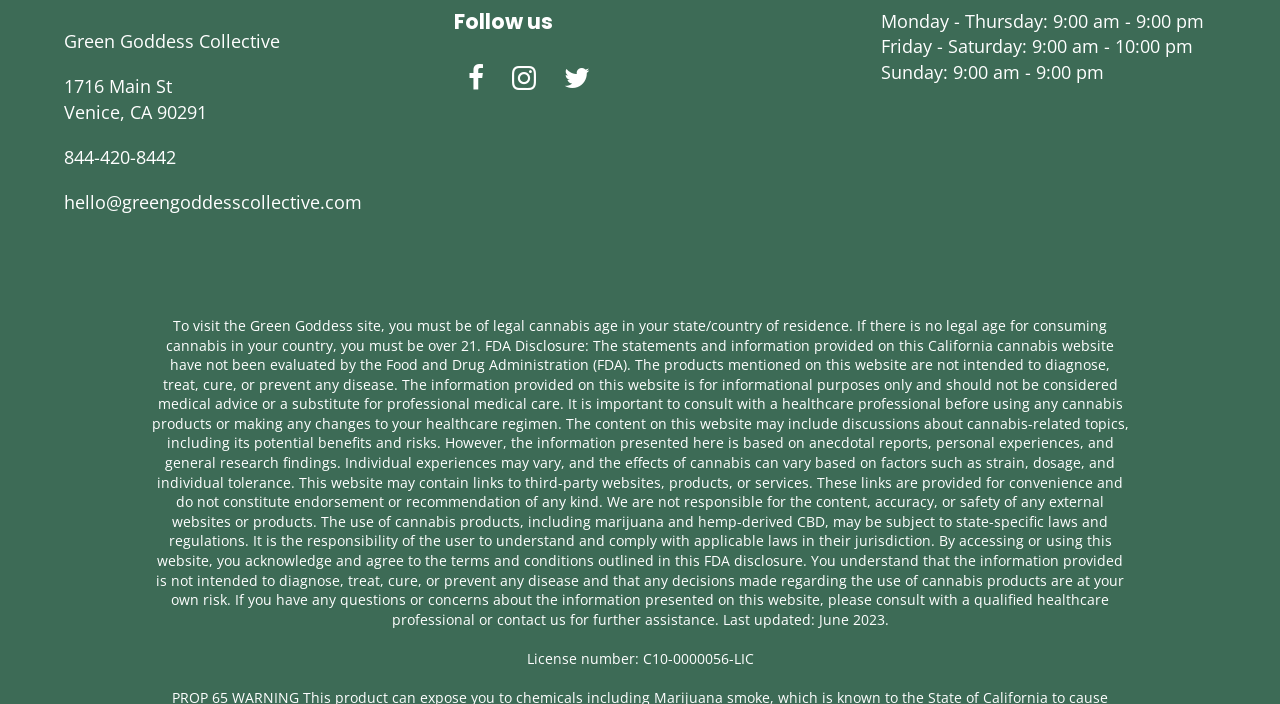Identify the coordinates of the bounding box for the element that must be clicked to accomplish the instruction: "Send an email to the store".

[0.05, 0.271, 0.283, 0.305]